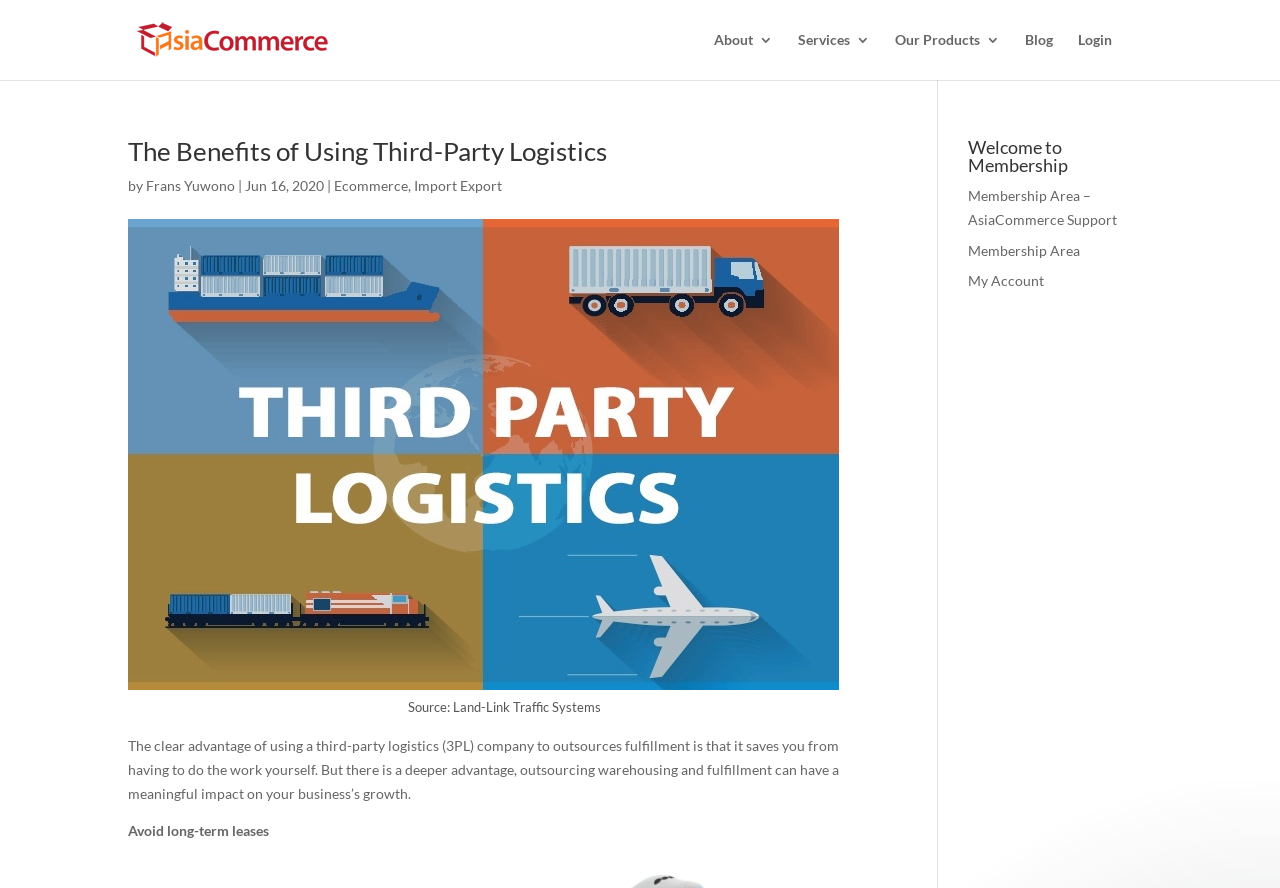Reply to the question with a single word or phrase:
How many navigation links are at the top?

5